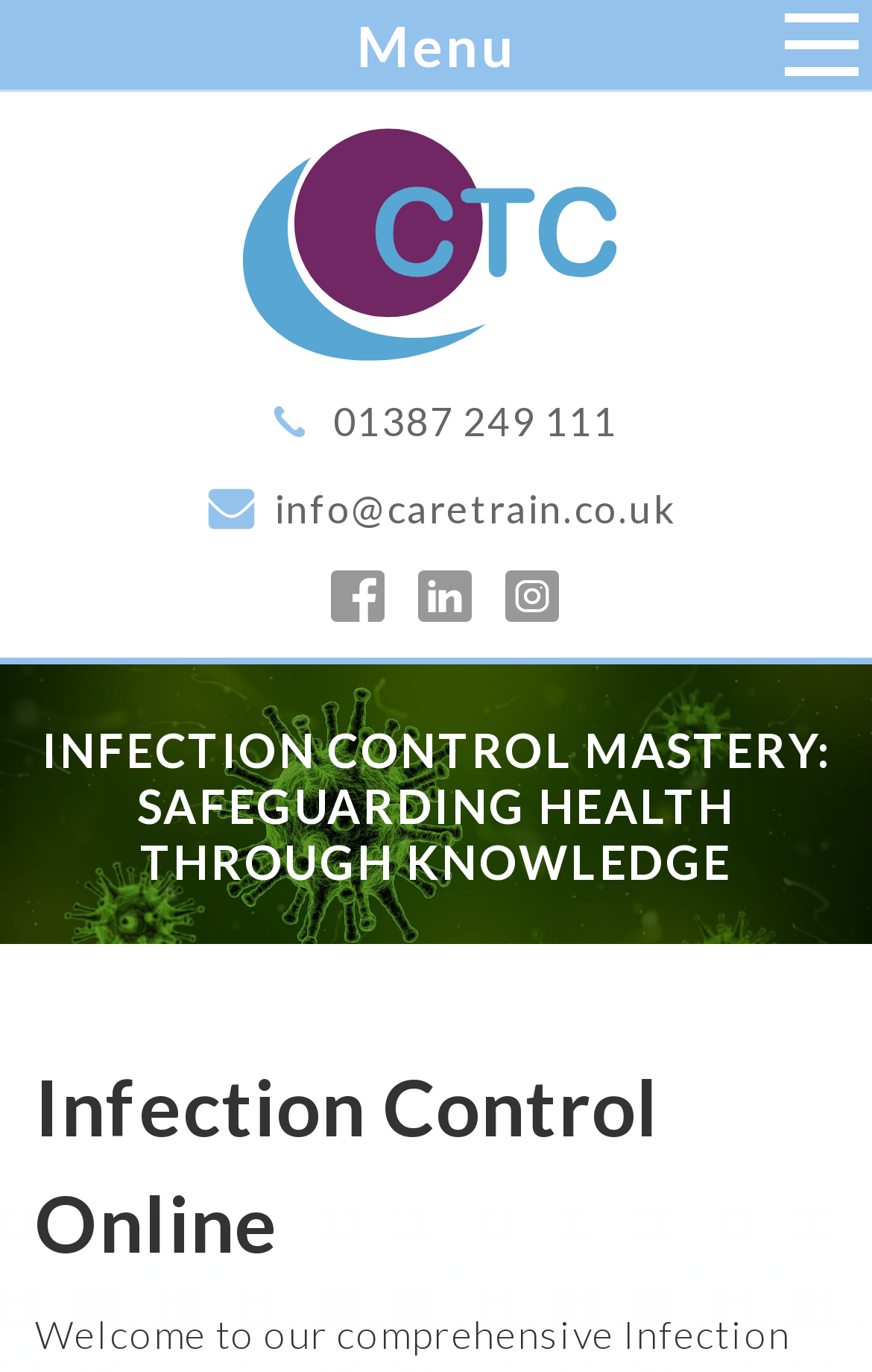Given the webpage screenshot and the description, determine the bounding box coordinates (top-left x, top-left y, bottom-right x, bottom-right y) that define the location of the UI element matching this description: Care Training Consortium

[0.277, 0.084, 0.722, 0.269]